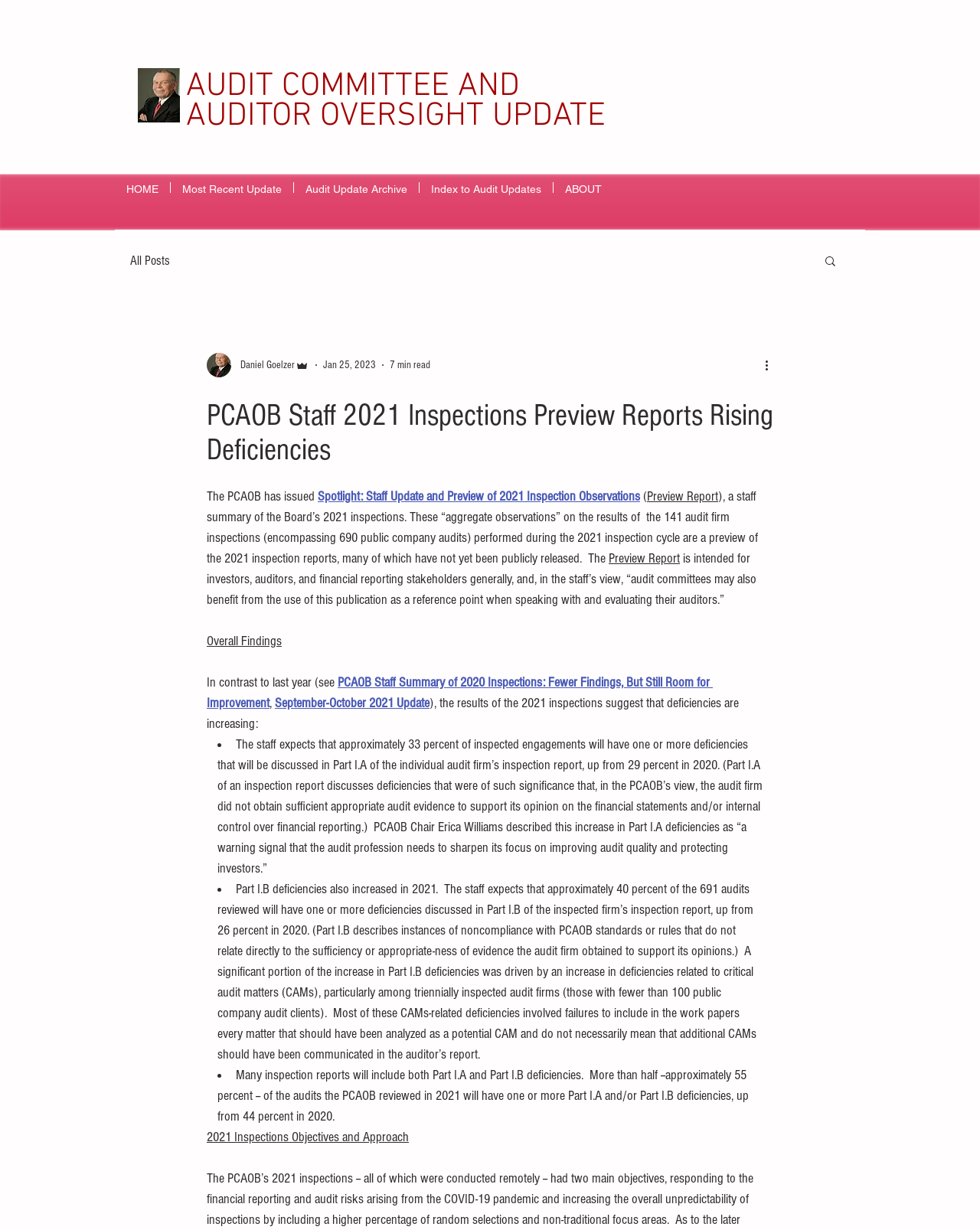Given the element description Most Recent Update, identify the bounding box coordinates for the UI element on the webpage screenshot. The format should be (top-left x, top-left y, bottom-right x, bottom-right y), with values between 0 and 1.

[0.174, 0.148, 0.299, 0.157]